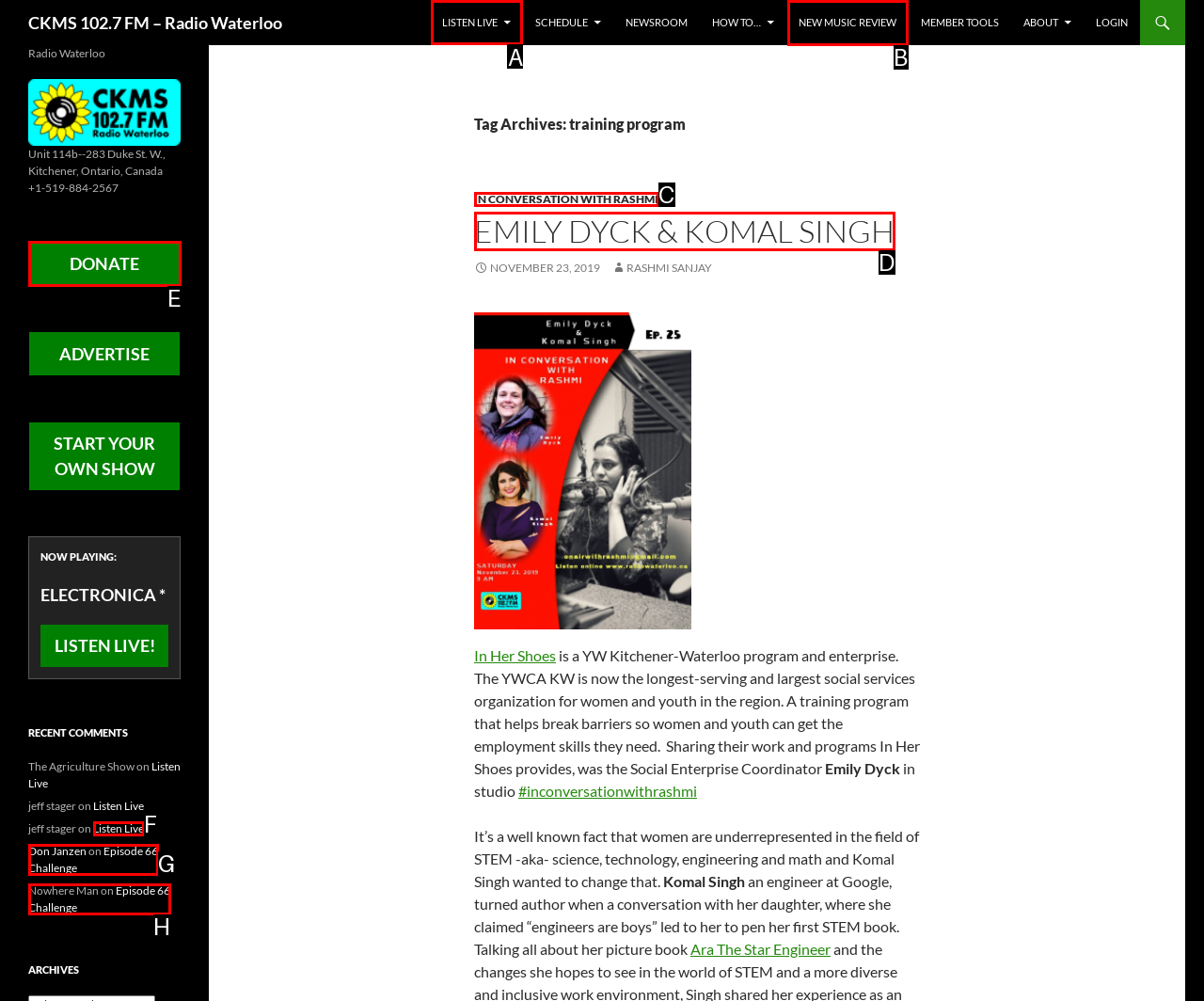Which HTML element should be clicked to perform the following task: listen to the radio live
Reply with the letter of the appropriate option.

A